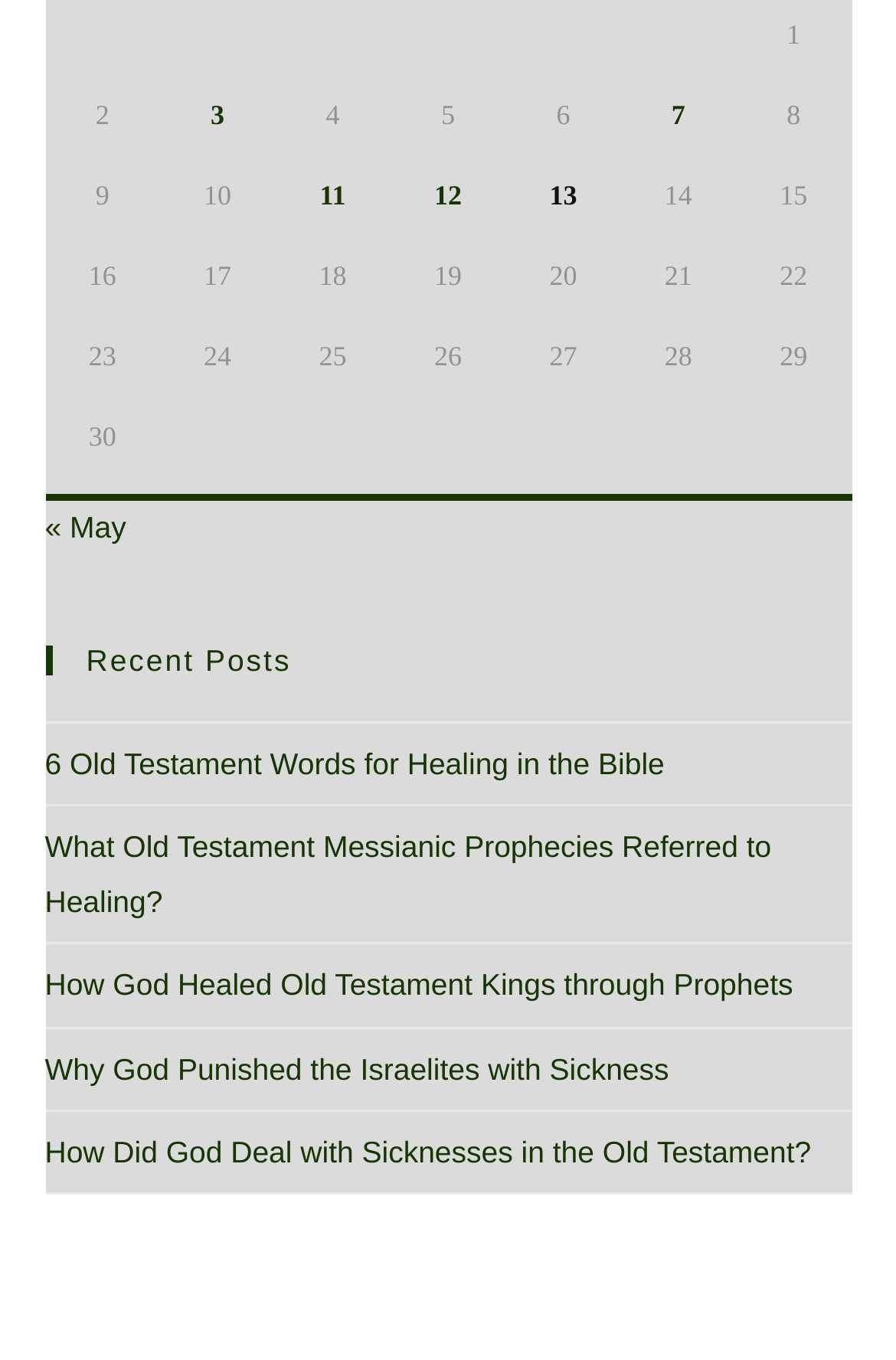Please identify the bounding box coordinates of the element I should click to complete this instruction: 'Leave a comment'. The coordinates should be given as four float numbers between 0 and 1, like this: [left, top, right, bottom].

None